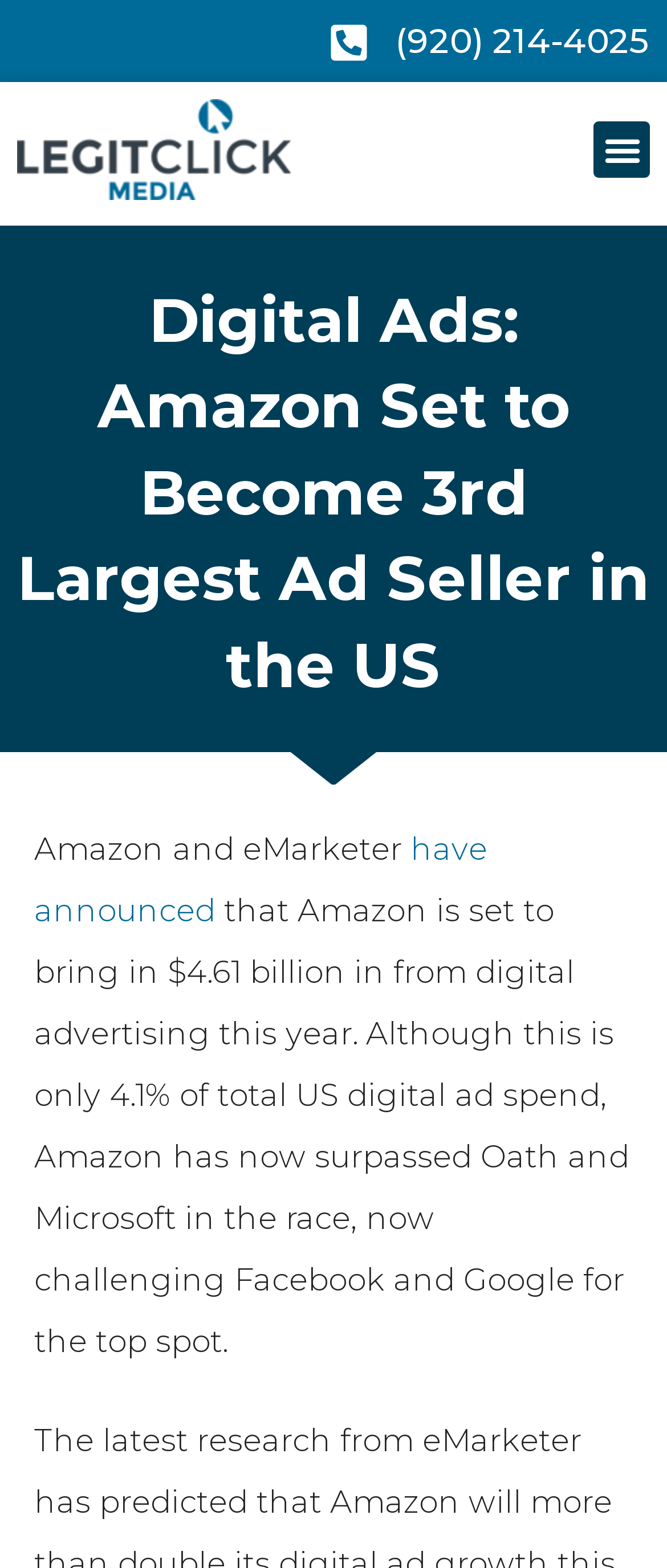Based on the visual content of the image, answer the question thoroughly: What is Amazon's projected digital ad revenue?

According to the text, Amazon is set to bring in $4.61 billion in from digital advertising this year, as announced by Amazon and eMarketer.